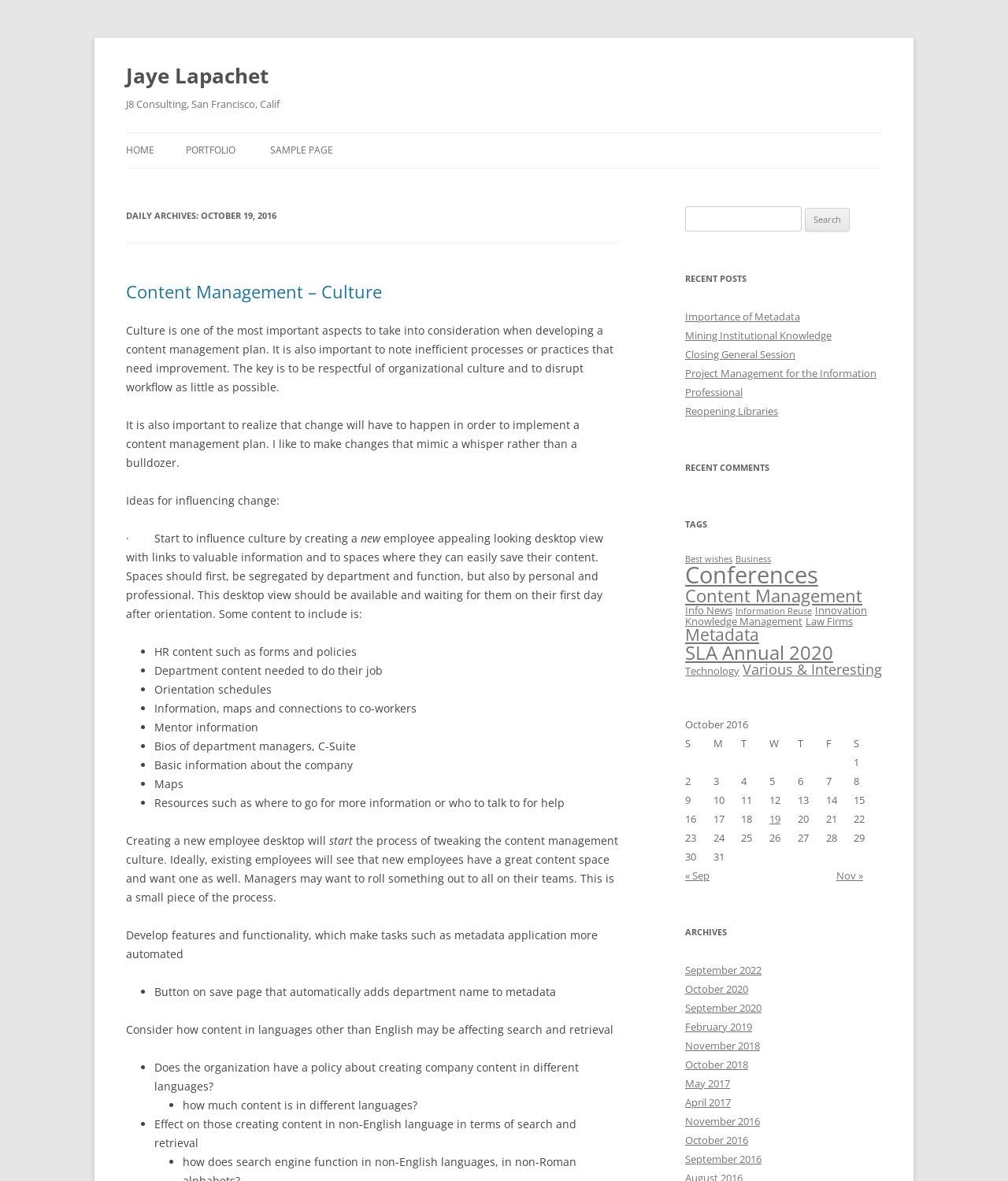Determine the bounding box coordinates of the clickable region to carry out the instruction: "Read the 'Content Management – Culture' article".

[0.125, 0.237, 0.379, 0.257]